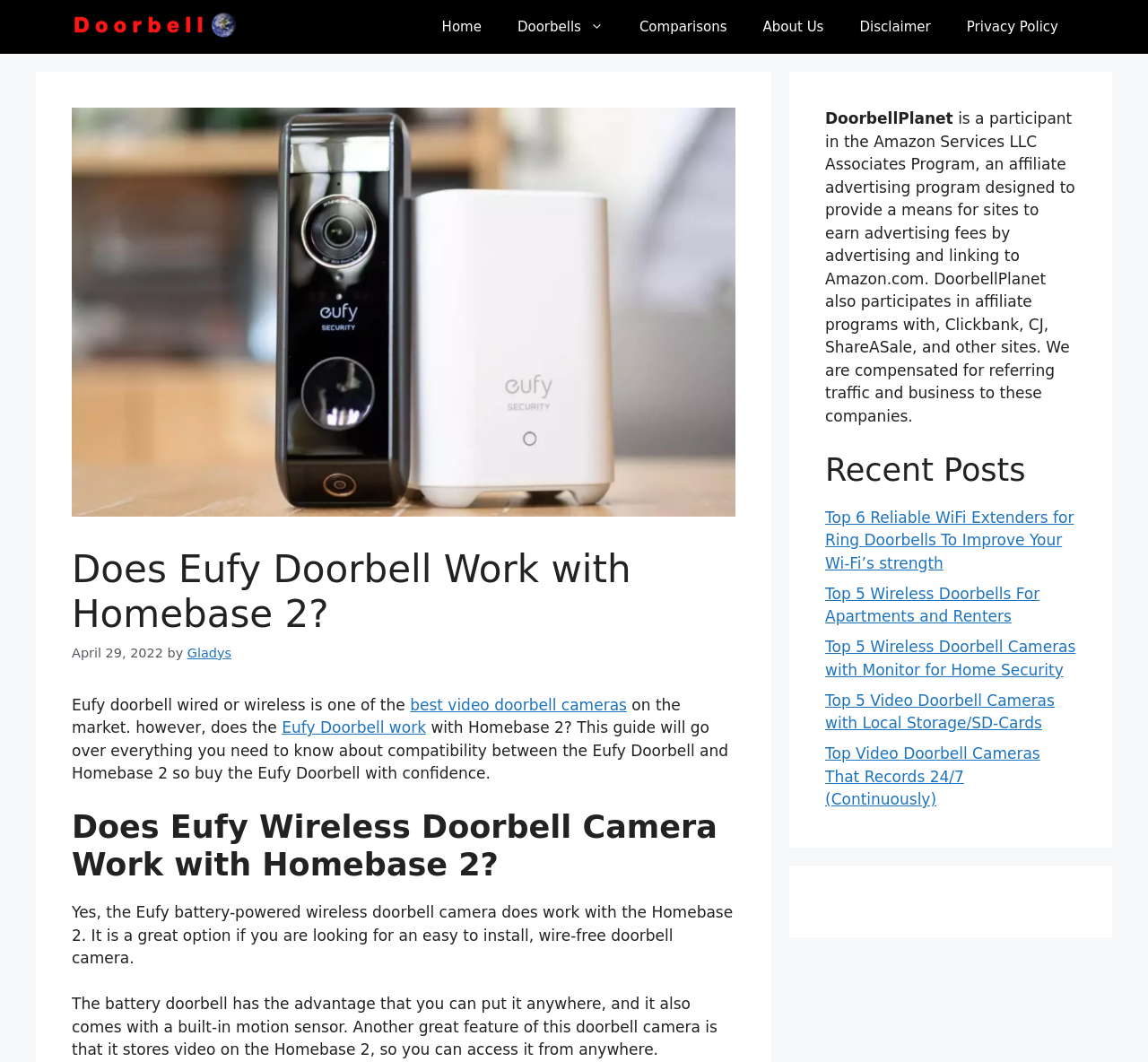Where are the videos stored in the Eufy doorbell camera?
Please respond to the question thoroughly and include all relevant details.

The videos recorded by the Eufy doorbell camera are stored on the Homebase 2, which allows users to access them from anywhere. This is a convenient feature of the Eufy doorbell camera.